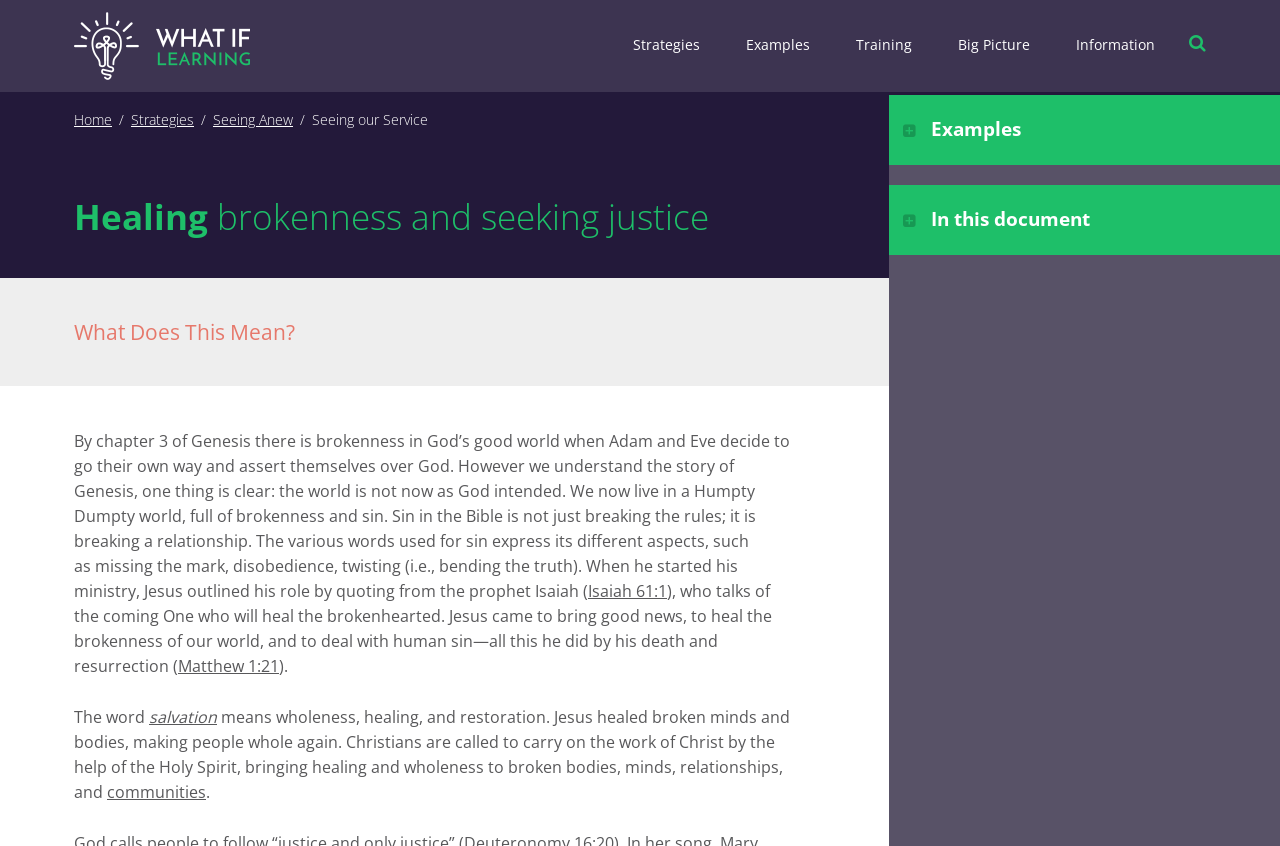Please specify the bounding box coordinates of the area that should be clicked to accomplish the following instruction: "Read the 'Healing brokenness and seeking justice' heading". The coordinates should consist of four float numbers between 0 and 1, i.e., [left, top, right, bottom].

[0.058, 0.228, 0.695, 0.284]